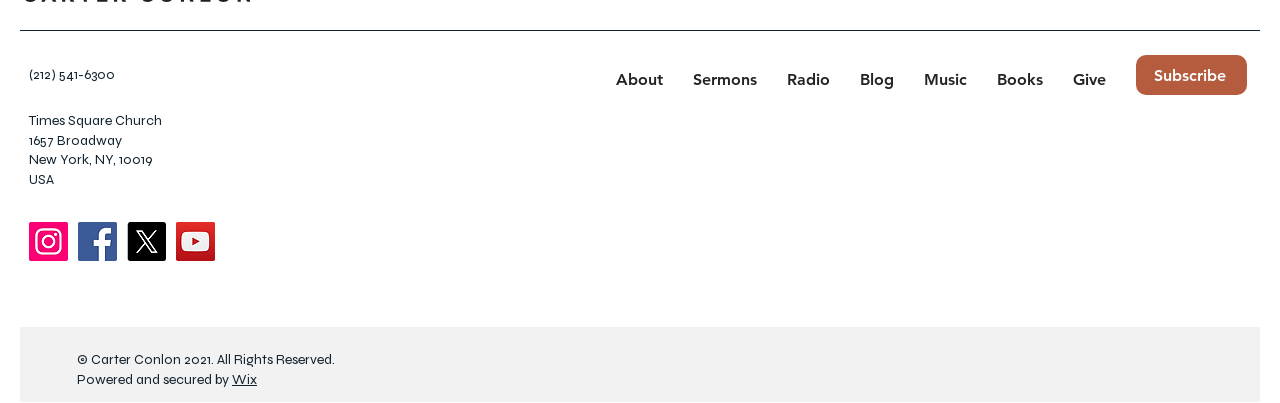Please provide the bounding box coordinates for the element that needs to be clicked to perform the instruction: "Visit the Wix website". The coordinates must consist of four float numbers between 0 and 1, formatted as [left, top, right, bottom].

[0.181, 0.921, 0.201, 0.963]